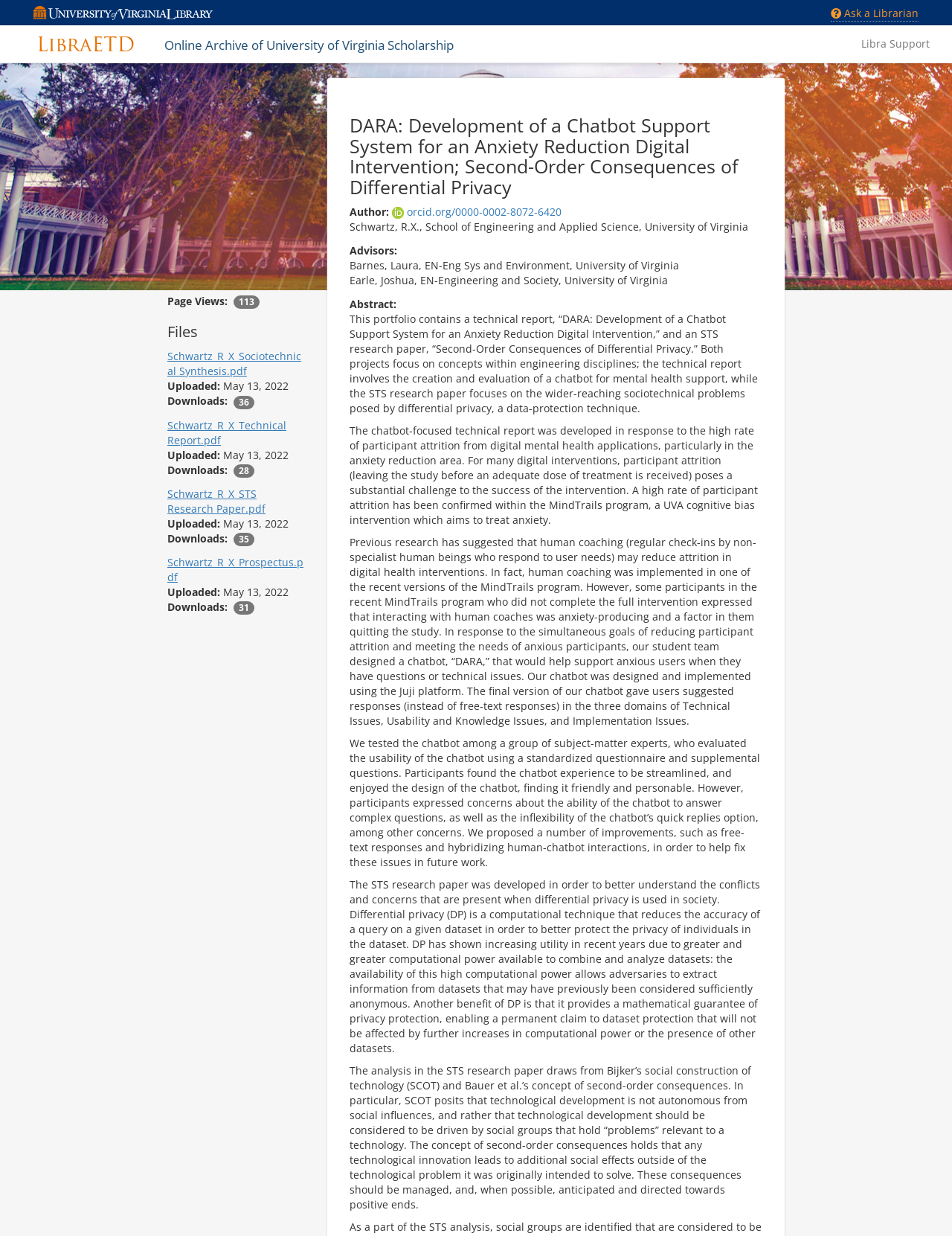Generate the title text from the webpage.

DARA: Development of a Chatbot Support System for an Anxiety Reduction Digital Intervention; Second-Order Consequences of Differential Privacy